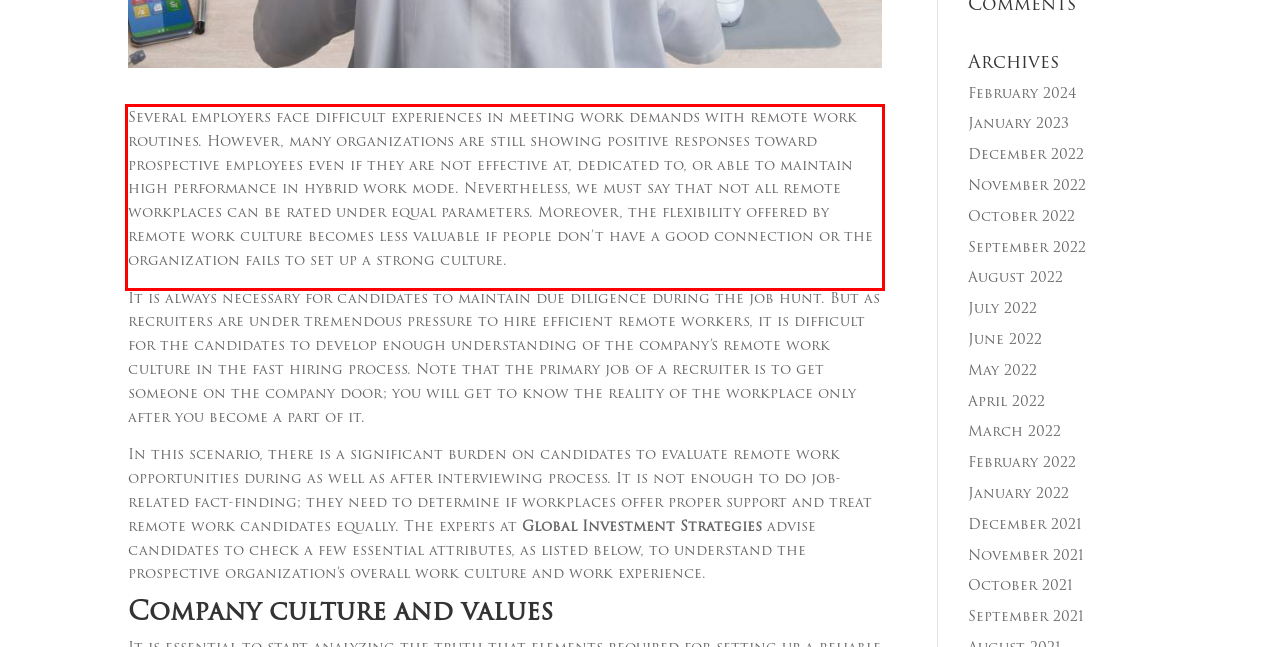You are provided with a screenshot of a webpage that includes a red bounding box. Extract and generate the text content found within the red bounding box.

Several employers face difficult experiences in meeting work demands with remote work routines. However, many organizations are still showing positive responses toward prospective employees even if they are not effective at, dedicated to, or able to maintain high performance in hybrid work mode. Nevertheless, we must say that not all remote workplaces can be rated under equal parameters. Moreover, the flexibility offered by remote work culture becomes less valuable if people don’t have a good connection or the organization fails to set up a strong culture.